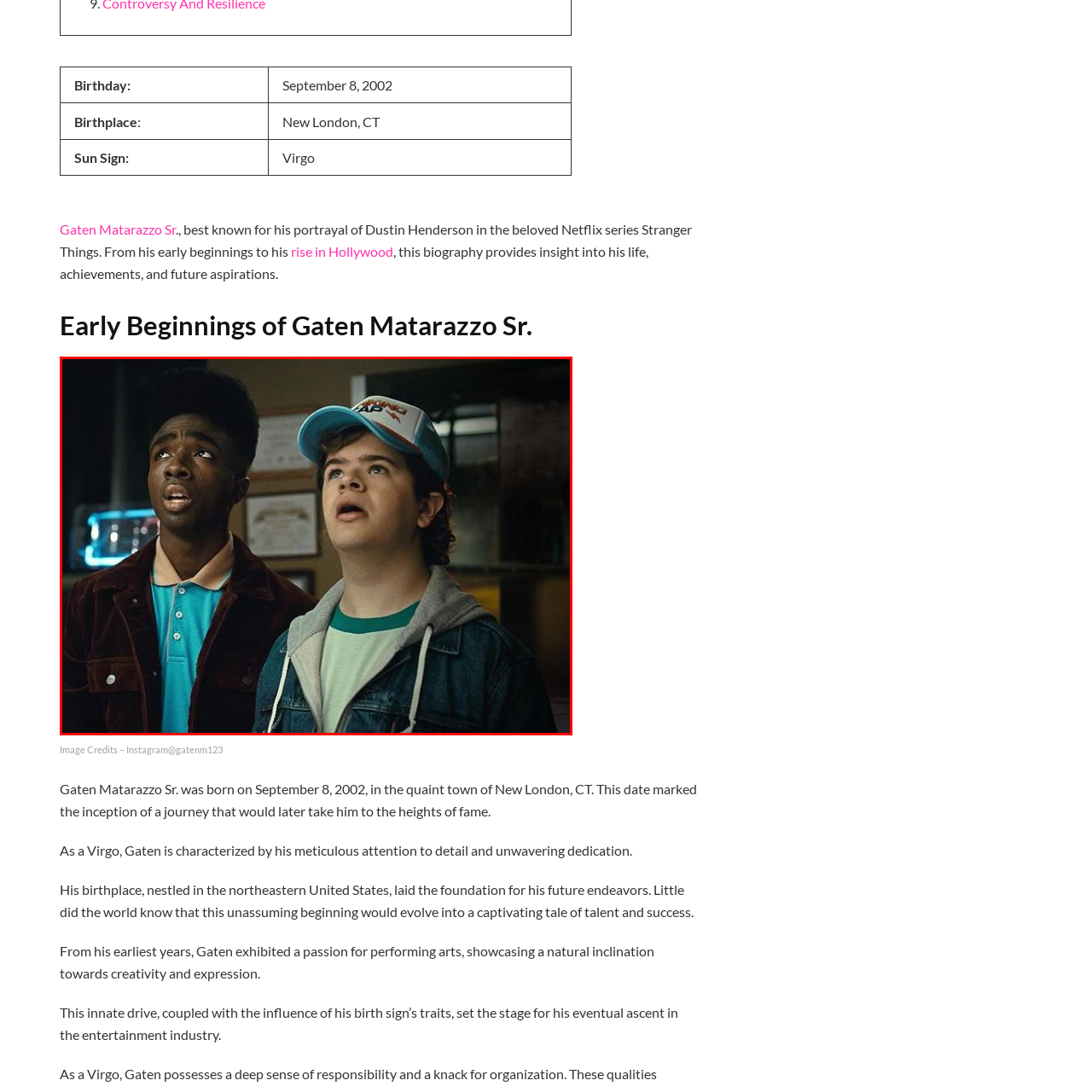What is the theme of the show 'Stranger Things'?
Analyze the image within the red bounding box and respond to the question with a detailed answer derived from the visual content.

The image captures a moment of awe and curiosity, which is typical of the show's themes of adventure and mystery, as both characters seem captivated by something out of frame.